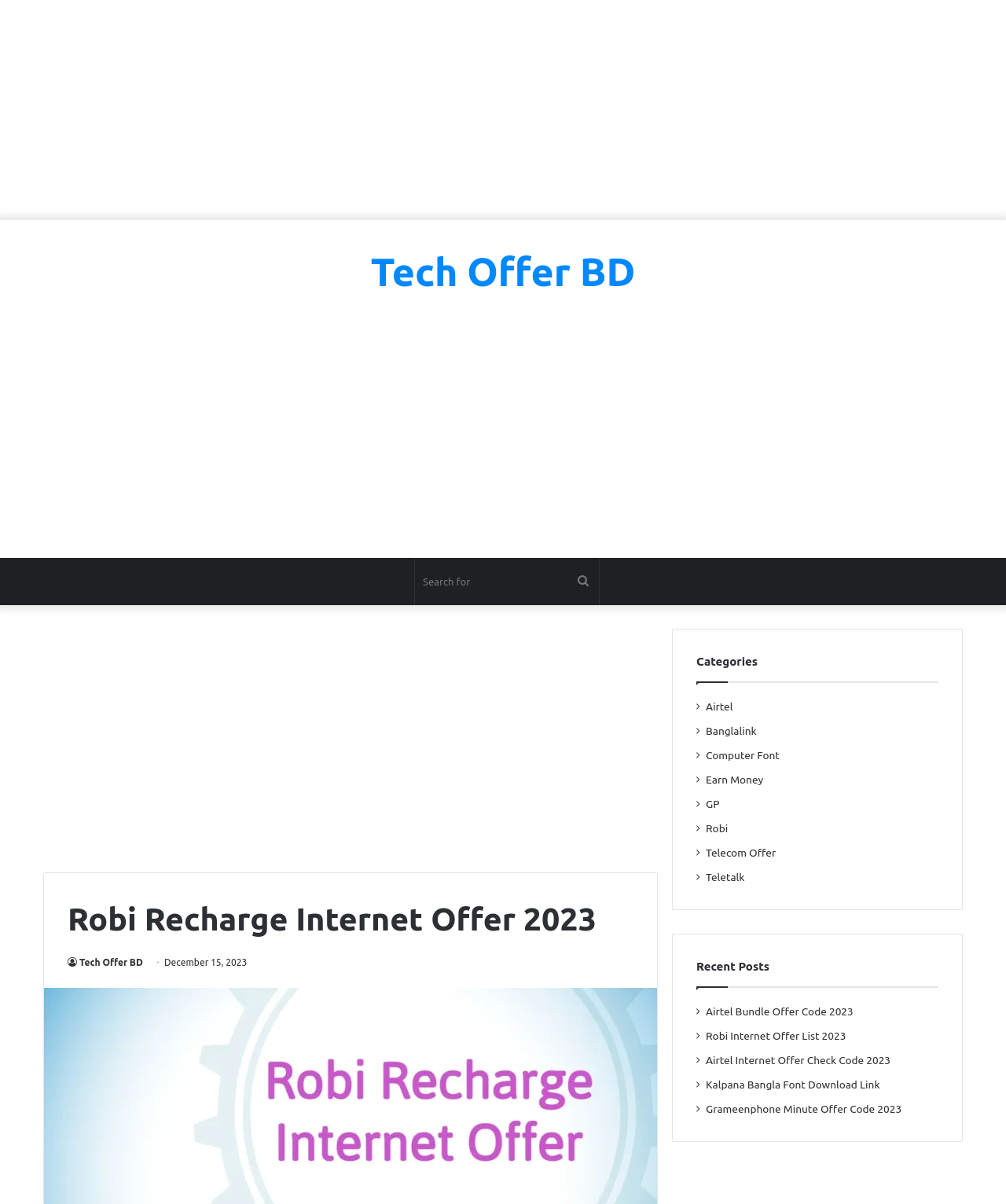Provide the bounding box coordinates of the HTML element this sentence describes: "Earn Money". The bounding box coordinates consist of four float numbers between 0 and 1, i.e., [left, top, right, bottom].

[0.702, 0.641, 0.759, 0.655]